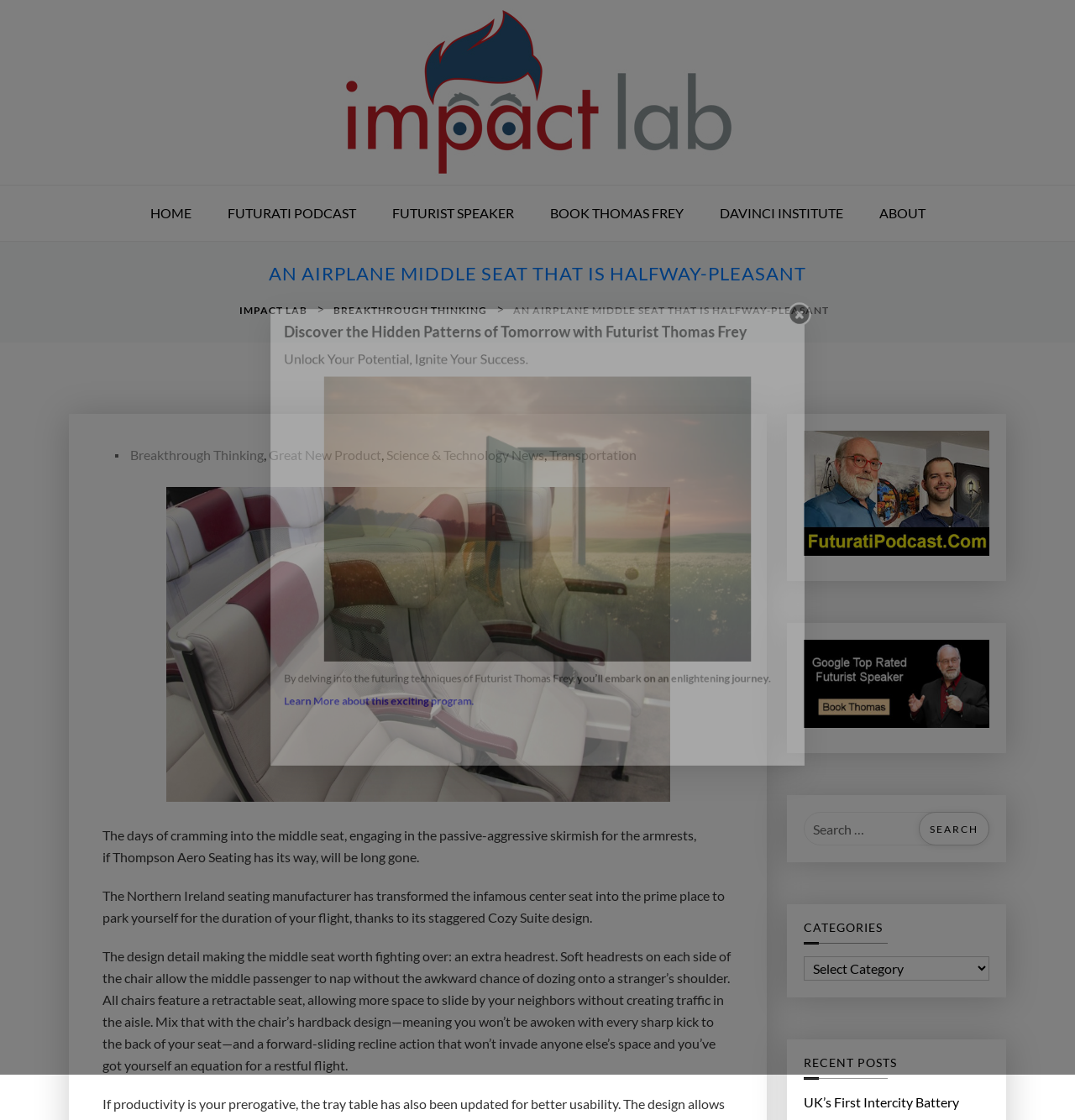Identify the bounding box coordinates for the UI element that matches this description: "parent_node: Search for: value="Search"".

[0.855, 0.725, 0.92, 0.755]